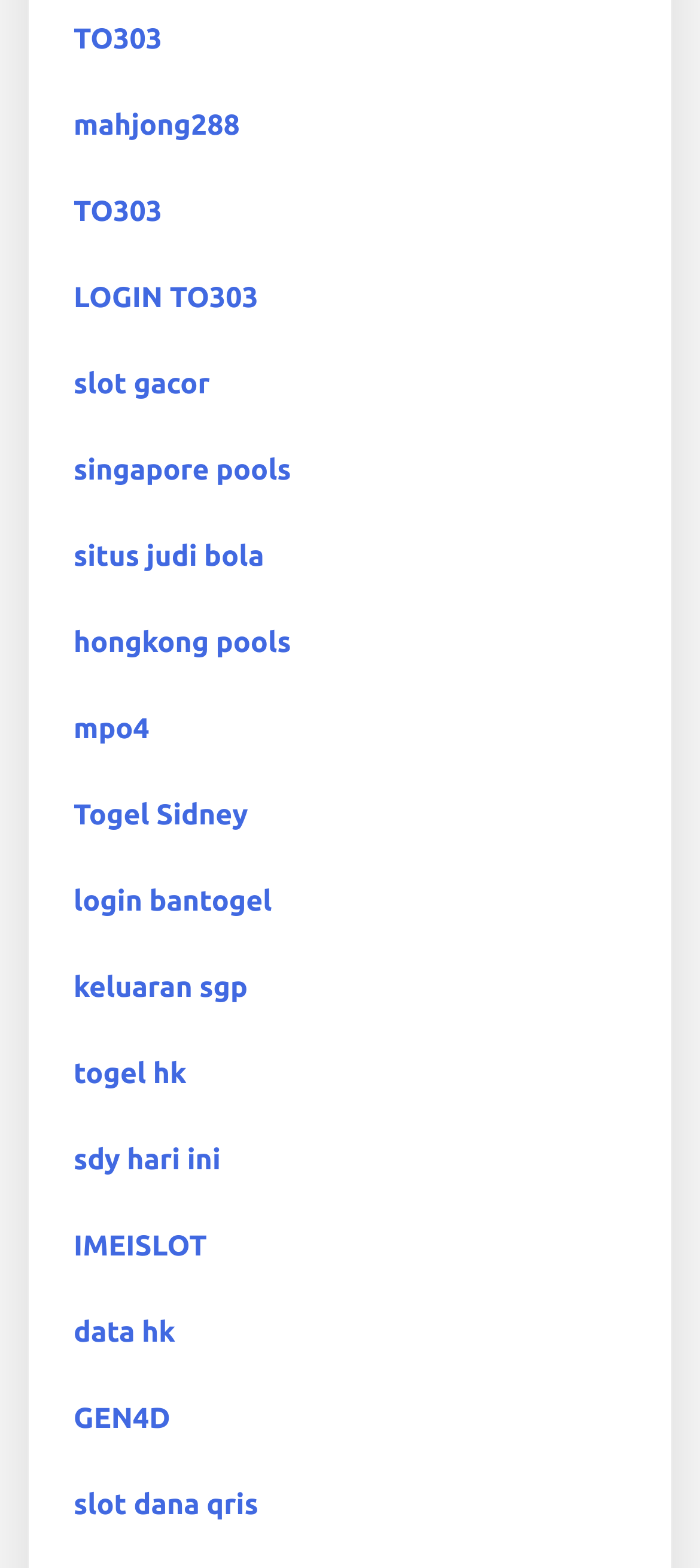Provide a one-word or short-phrase response to the question:
How many links are on the webpage?

28